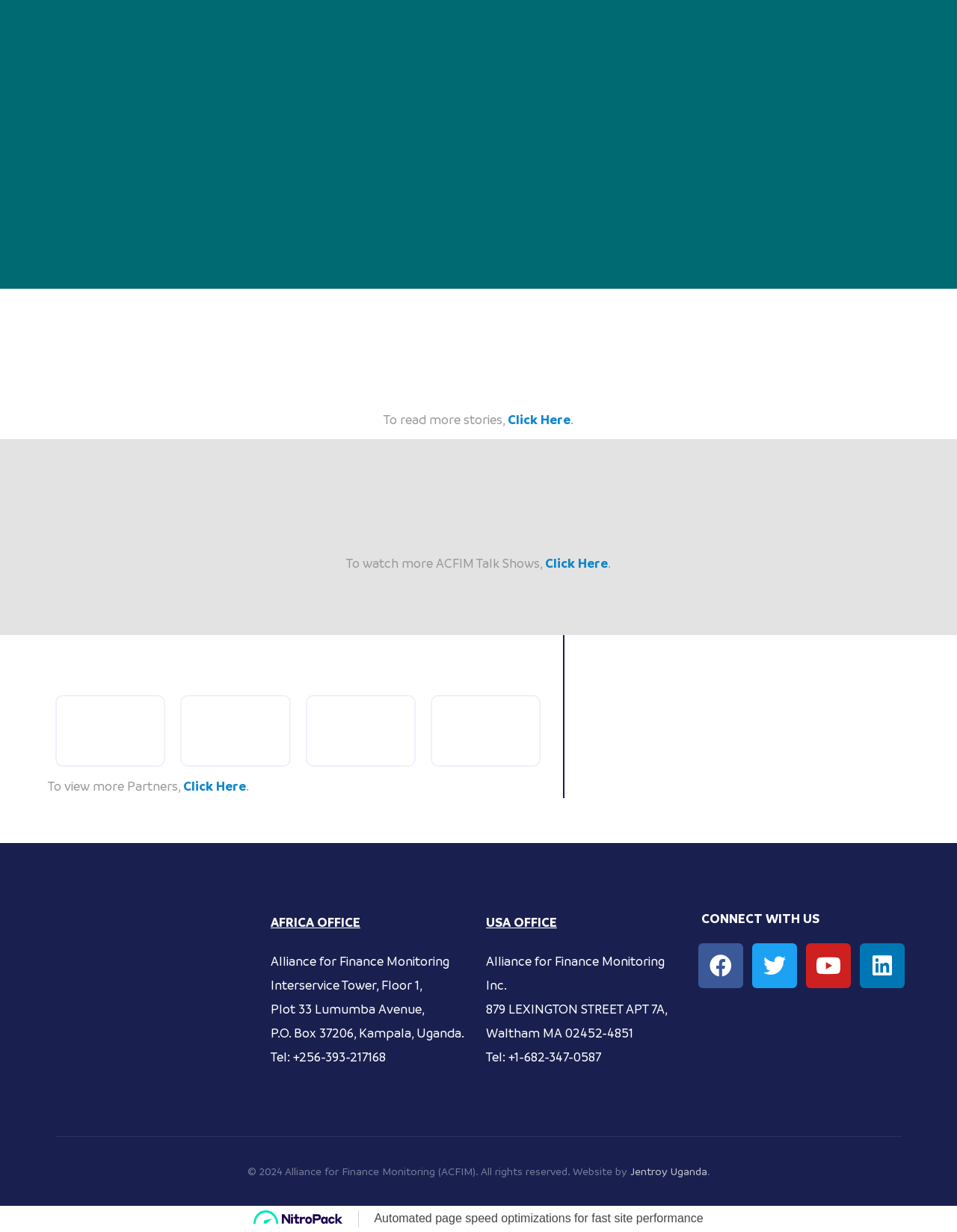Determine the bounding box coordinates of the clickable element necessary to fulfill the instruction: "Visit MS Training Centre for Development Cooperation website". Provide the coordinates as four float numbers within the 0 to 1 range, i.e., [left, top, right, bottom].

[0.067, 0.572, 0.164, 0.615]